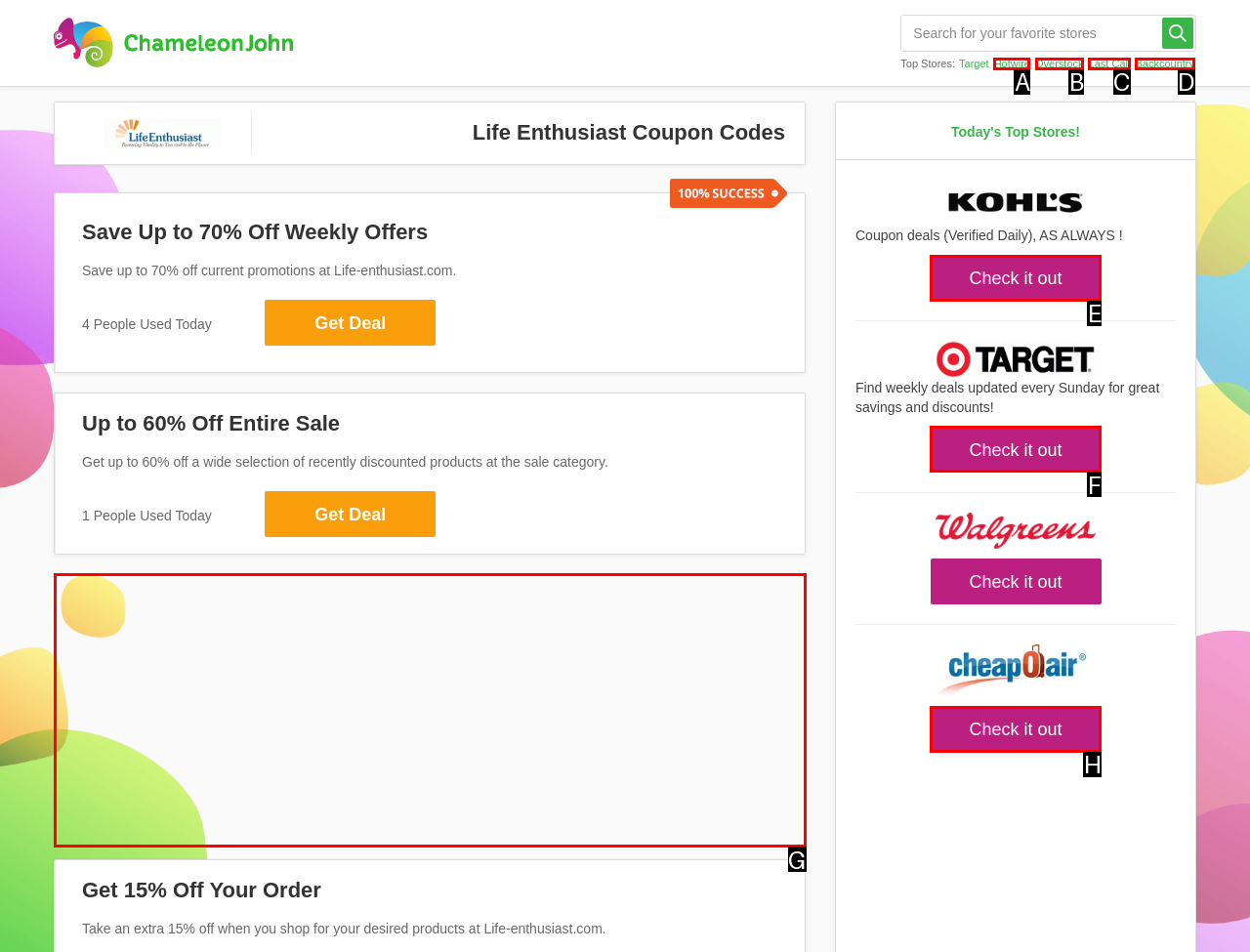Find the option that matches this description: Hotwire
Provide the matching option's letter directly.

A